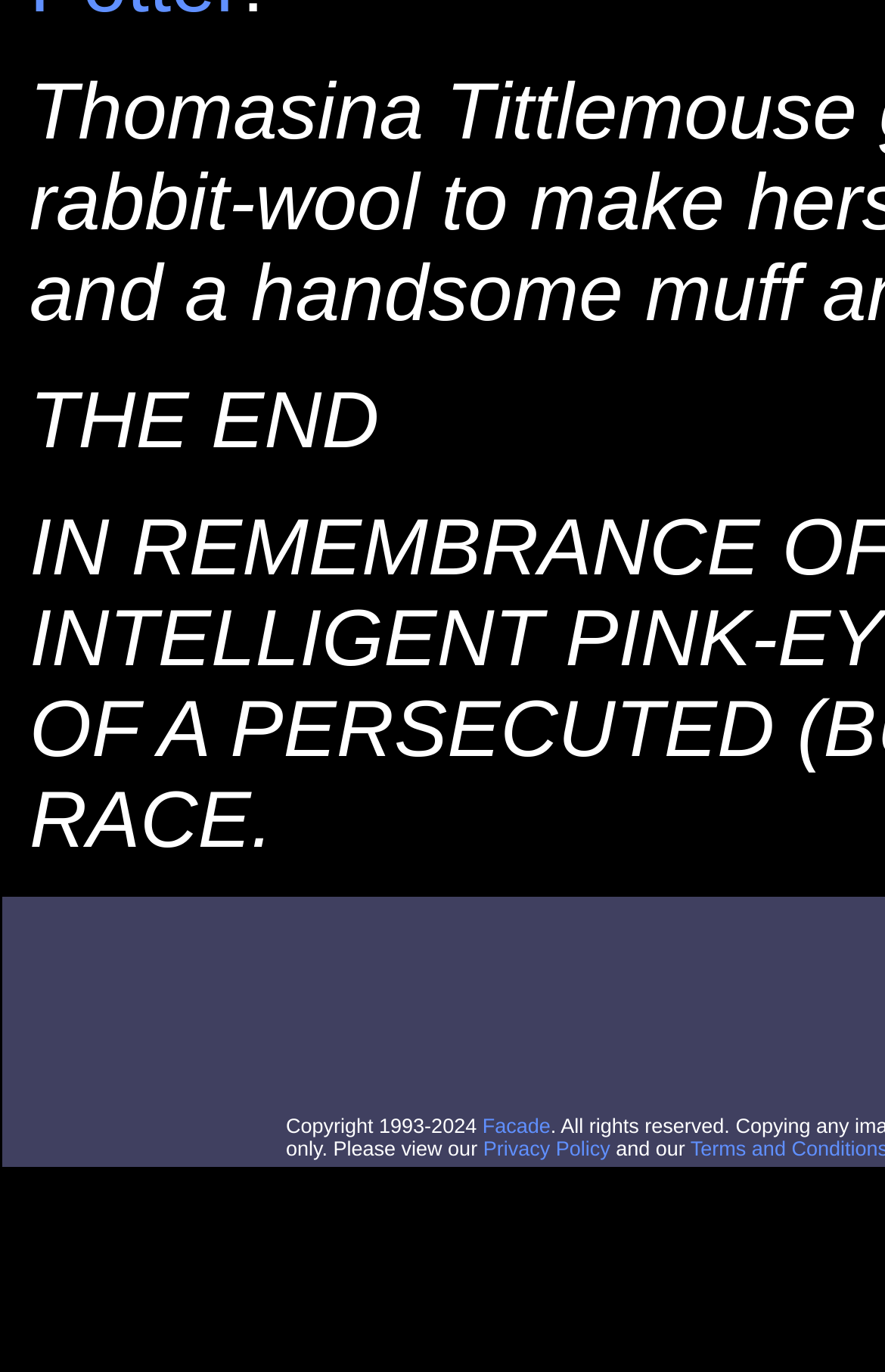Identify the bounding box coordinates for the UI element described as follows: Facade. Use the format (top-left x, top-left y, bottom-right x, bottom-right y) and ensure all values are floating point numbers between 0 and 1.

[0.545, 0.812, 0.622, 0.829]